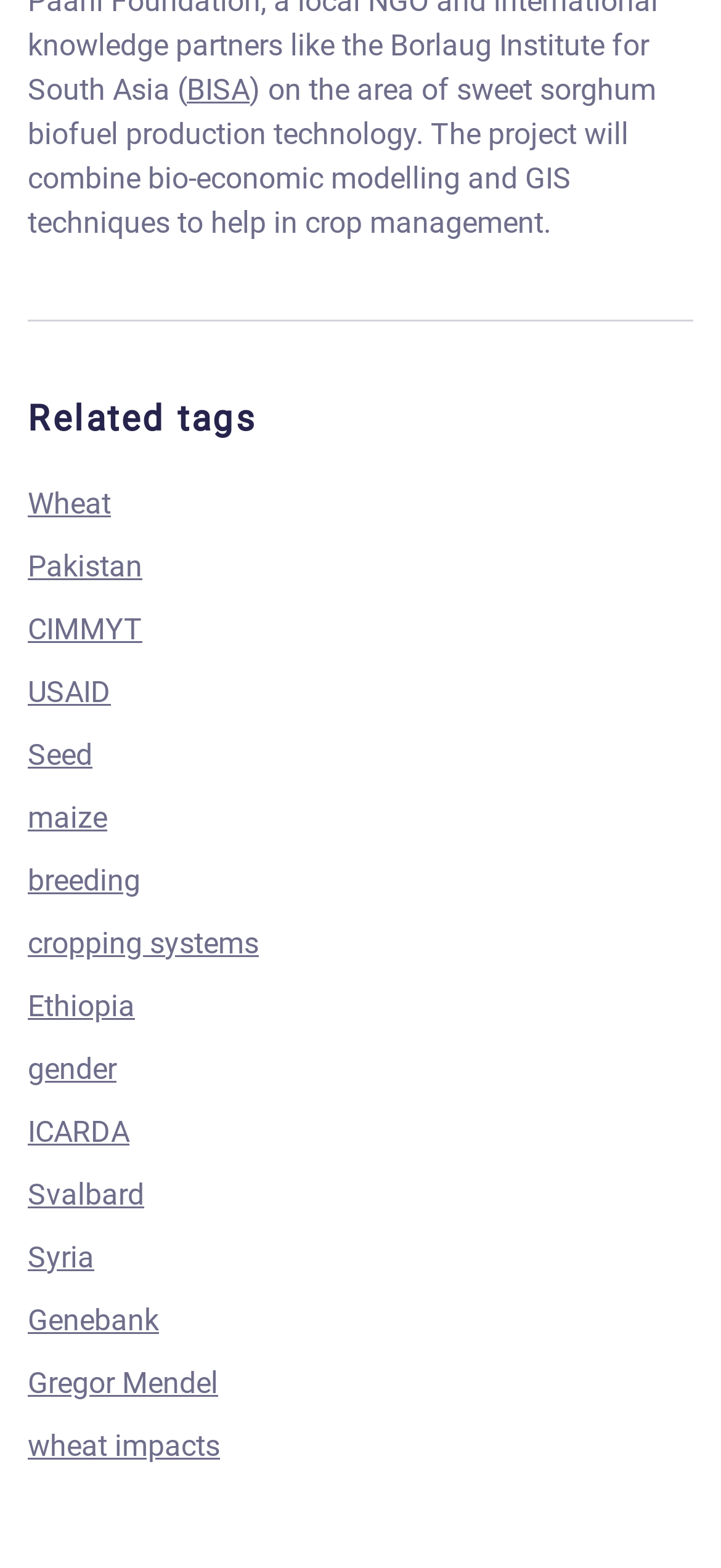Determine the coordinates of the bounding box for the clickable area needed to execute this instruction: "Read more about the project on sweet sorghum biofuel production technology".

[0.038, 0.046, 0.91, 0.154]